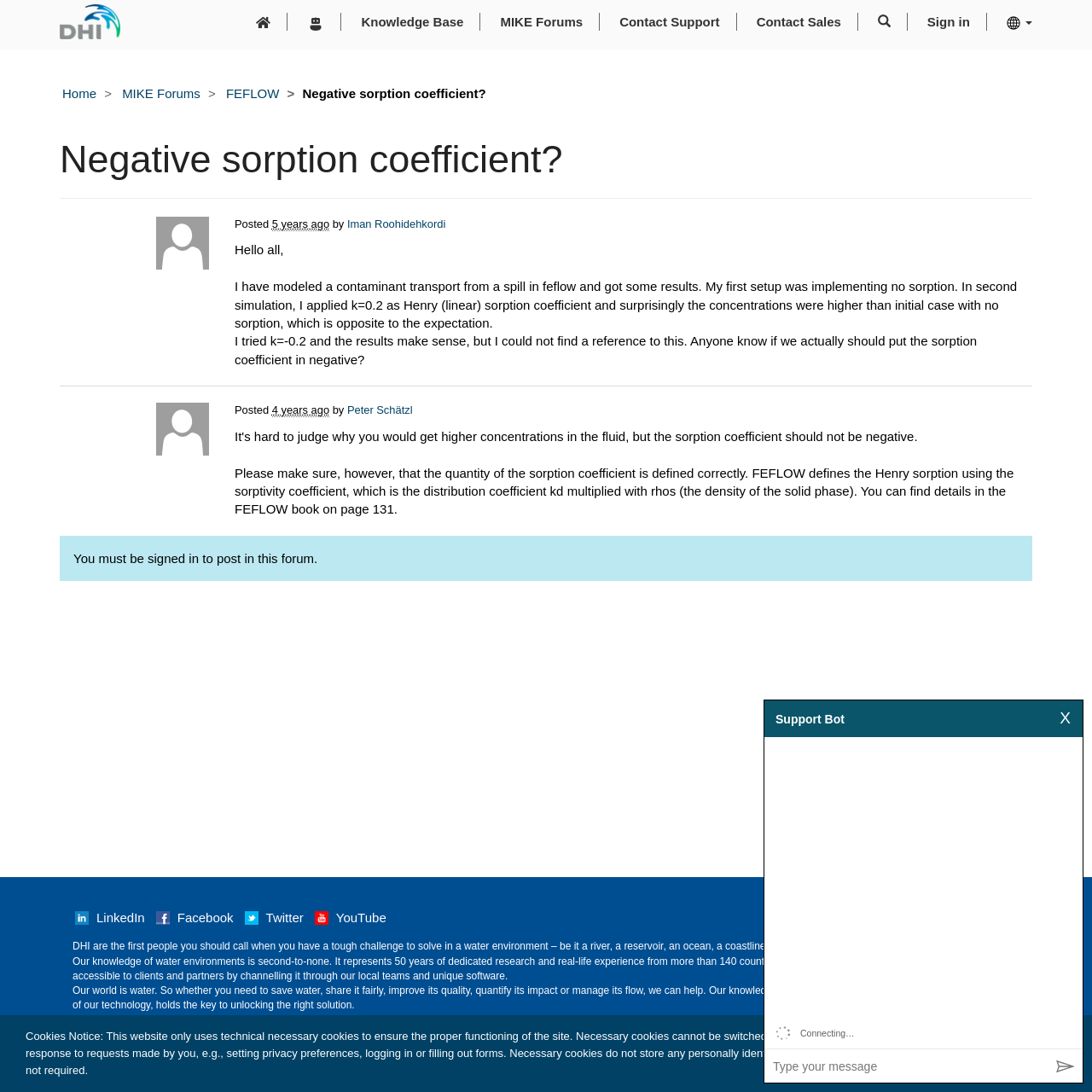Find the bounding box coordinates corresponding to the UI element with the description: "aria-label="Iman Roohidehkordi" title="Iman Roohidehkordi"". The coordinates should be formatted as [left, top, right, bottom], with values as floats between 0 and 1.

[0.066, 0.198, 0.191, 0.255]